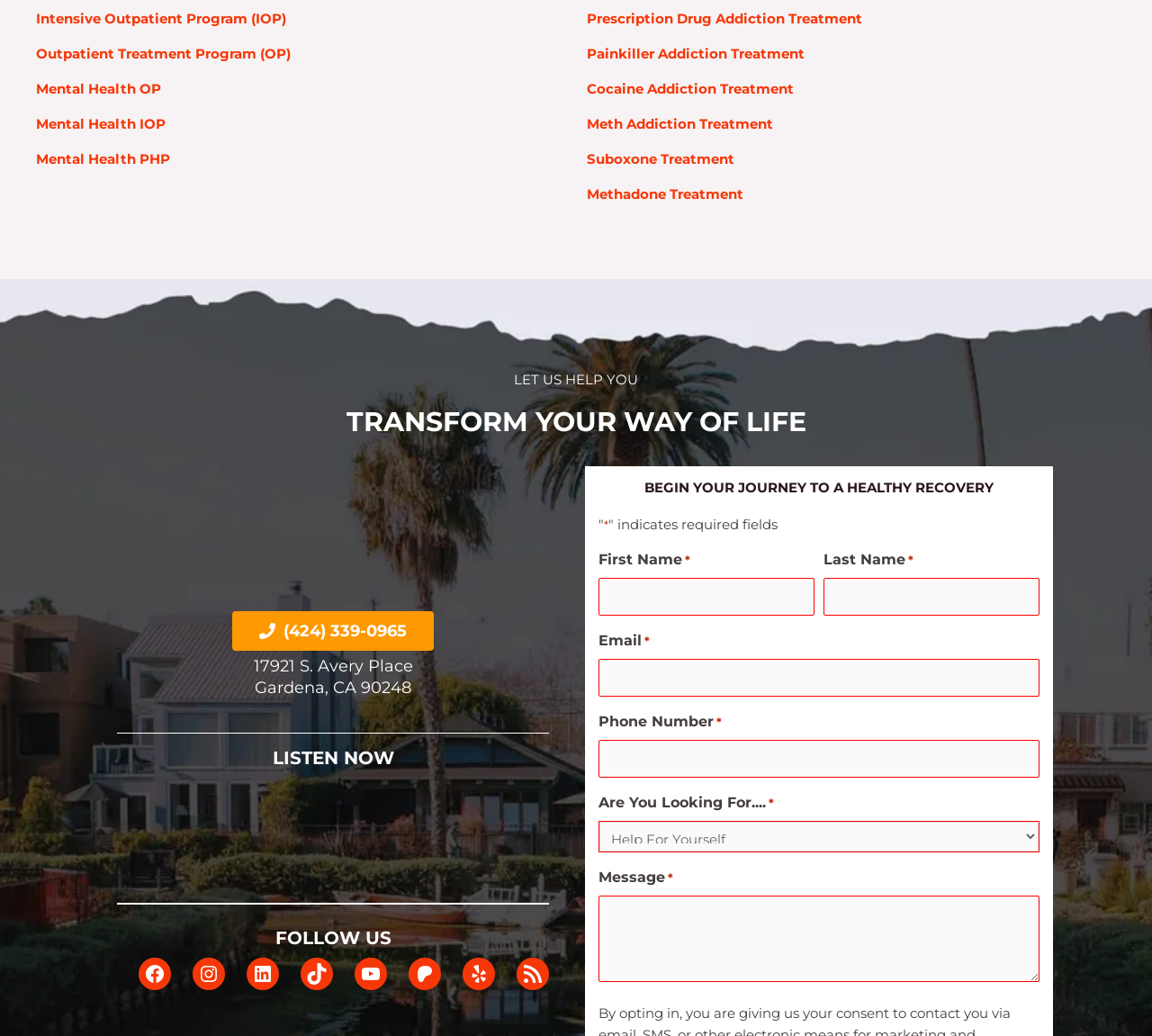Indicate the bounding box coordinates of the element that needs to be clicked to satisfy the following instruction: "Call (424) 339-0965". The coordinates should be four float numbers between 0 and 1, i.e., [left, top, right, bottom].

[0.202, 0.59, 0.377, 0.628]